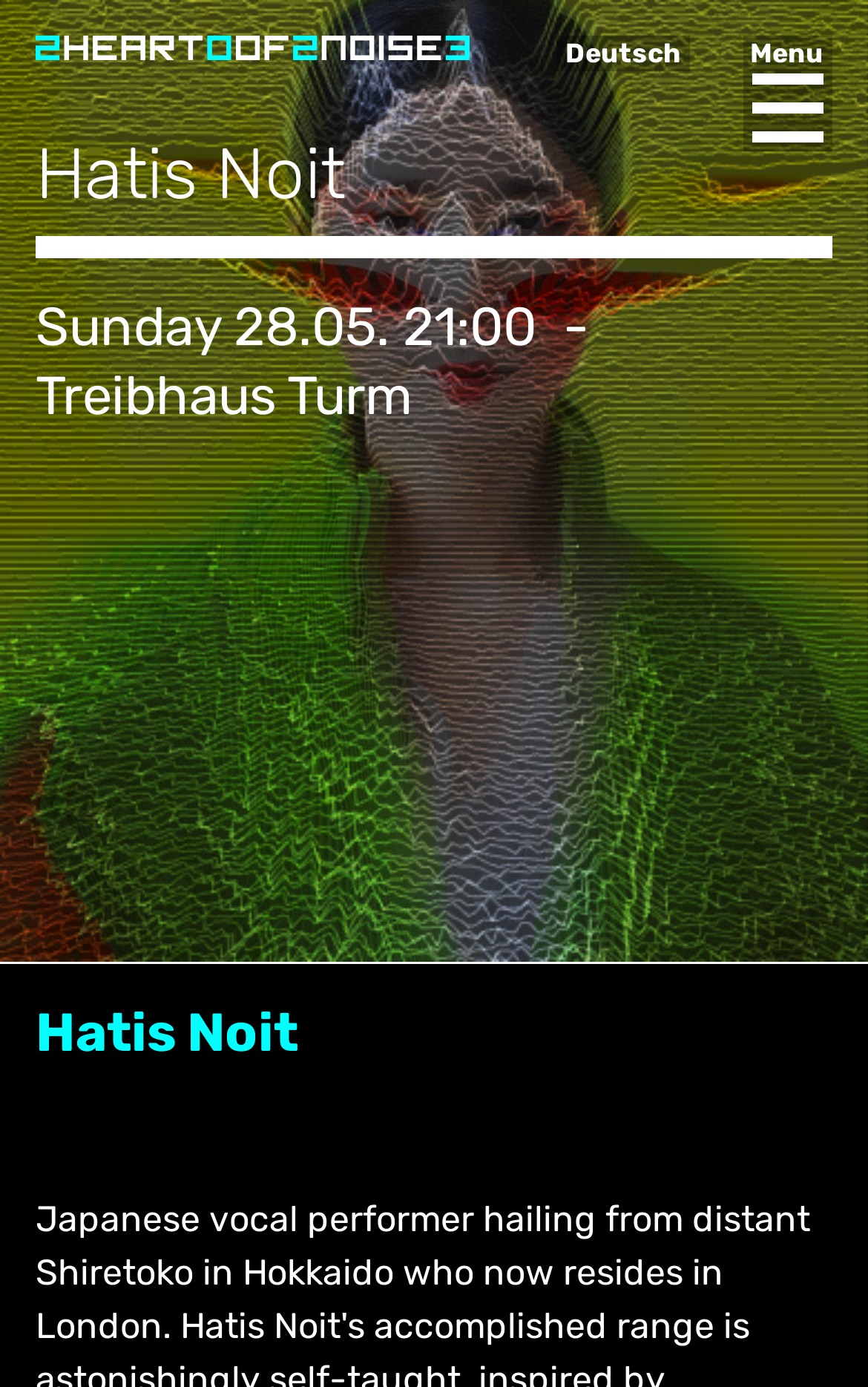What is the language of the webpage? Analyze the screenshot and reply with just one word or a short phrase.

Deutsch